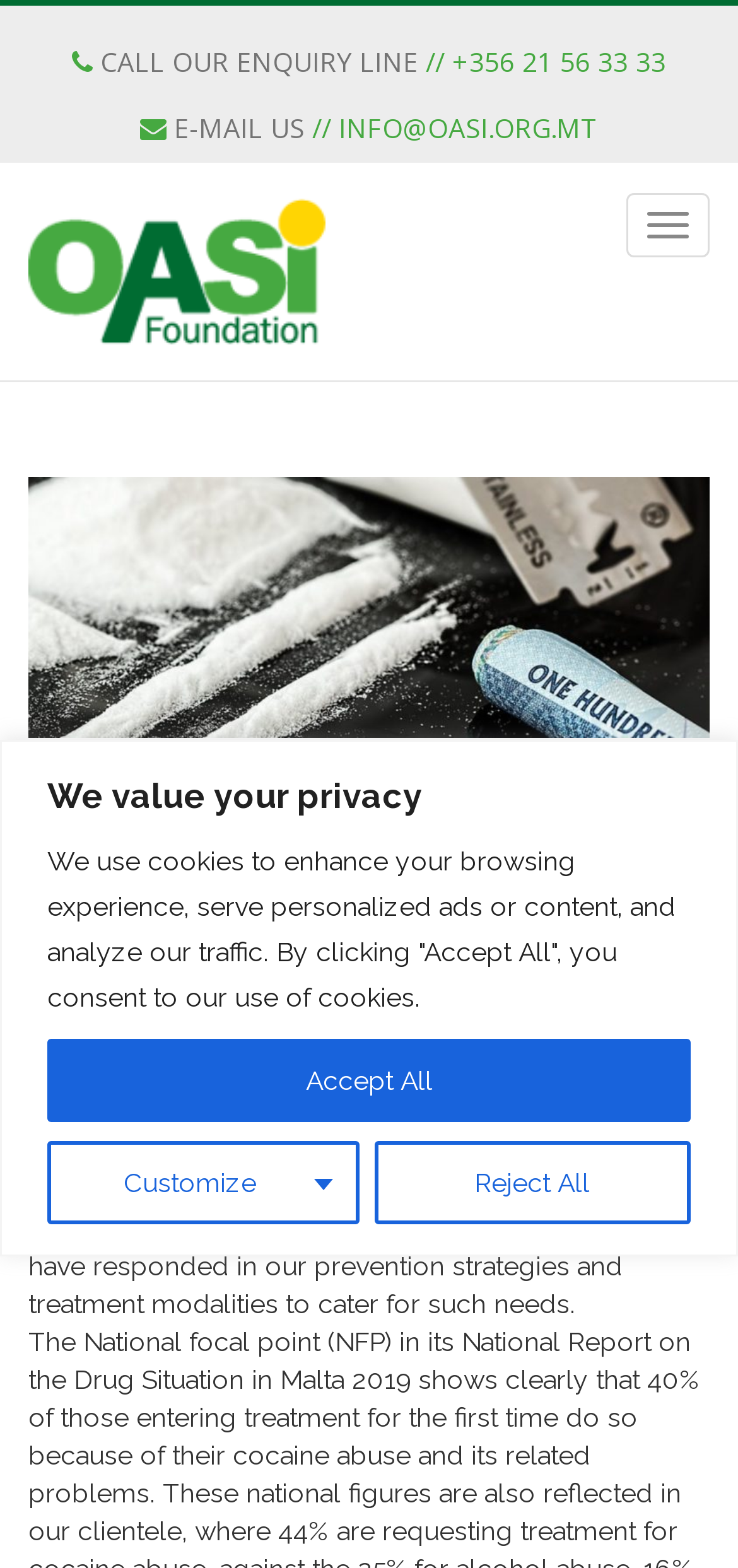Using the image as a reference, answer the following question in as much detail as possible:
What is the email address to contact OASI?

I found the email address by looking at the heading element that says 'E-MAIL US // INFO@OASI.ORG.MT'.